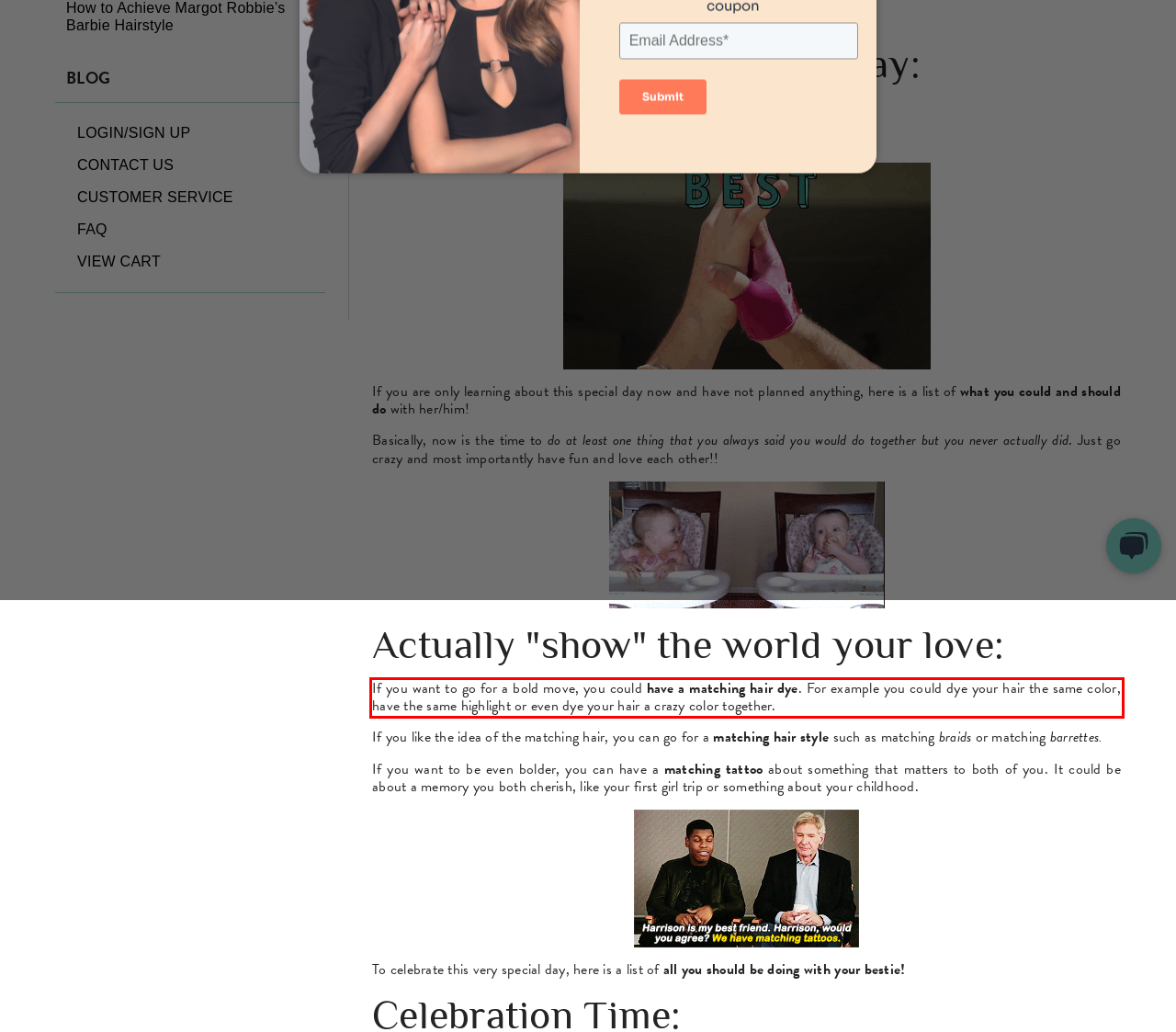Given a screenshot of a webpage with a red bounding box, extract the text content from the UI element inside the red bounding box.

If you want to go for a bold move, you could have a matching hair dye. For example you could dye your hair the same color, have the same highlight or even dye your hair a crazy color together.